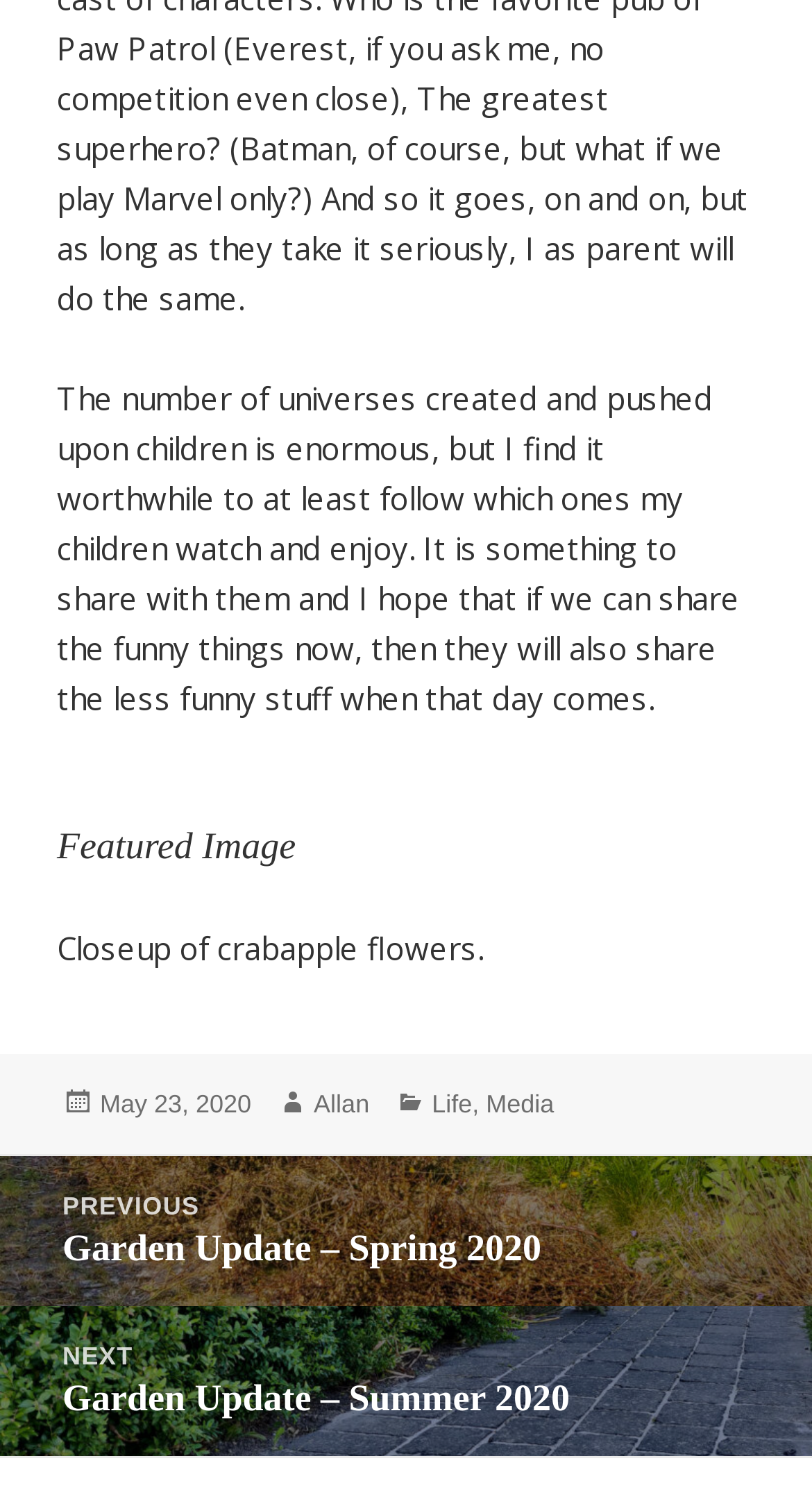Look at the image and answer the question in detail:
What is the date of the post?

I found the date of the post by looking at the footer section of the webpage, where it says 'Posted on' followed by the date 'May 23, 2020'.